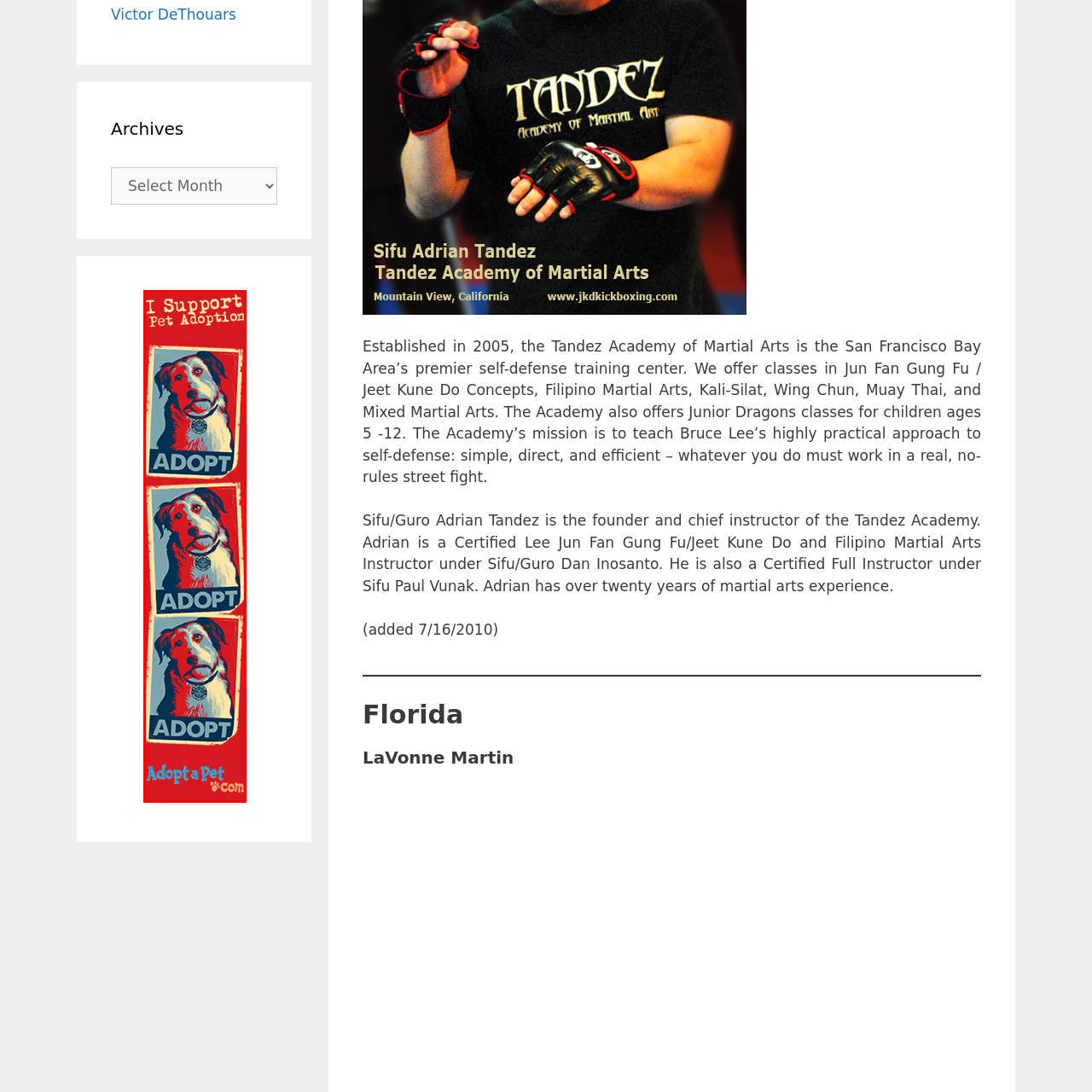What is the name of the organization promoting pet adoption?
Review the content shown inside the red bounding box in the image and offer a detailed answer to the question, supported by the visual evidence.

The caption identifies the source of the message as Adopt-a-Pet.com, a well-known organization dedicated to finding homes for pets across the country.